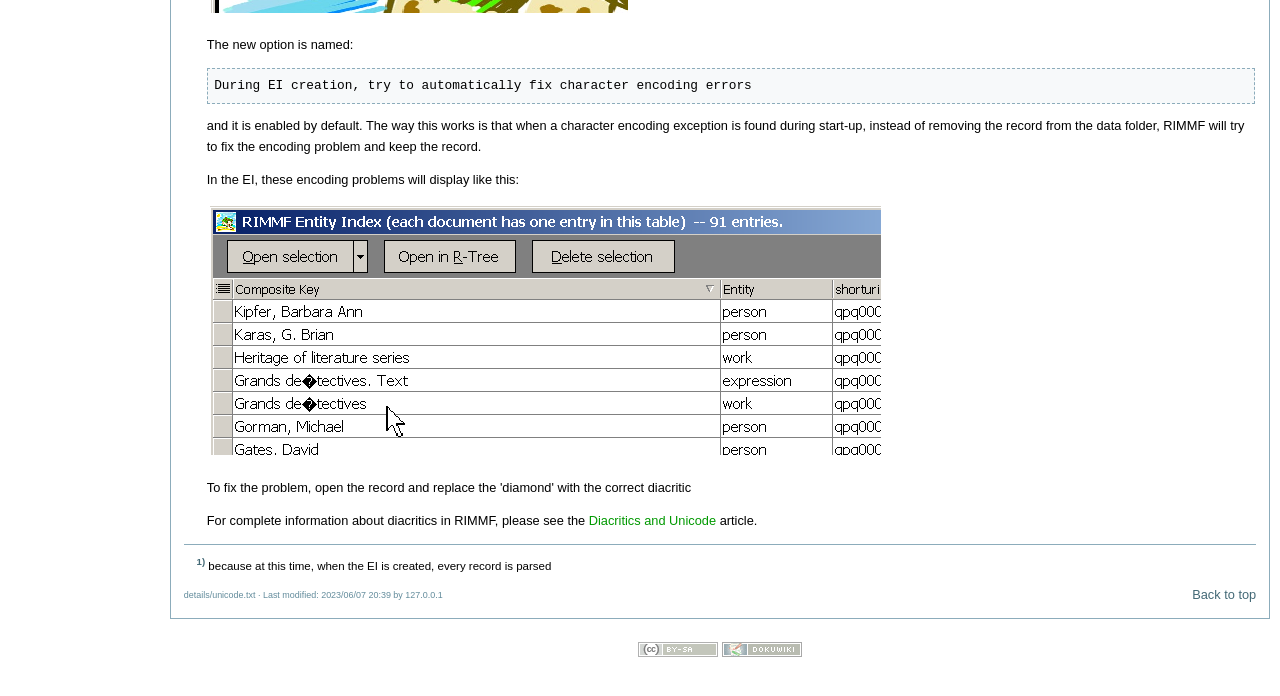Give the bounding box coordinates for the element described by: "Back to top".

[0.931, 0.84, 0.981, 0.87]